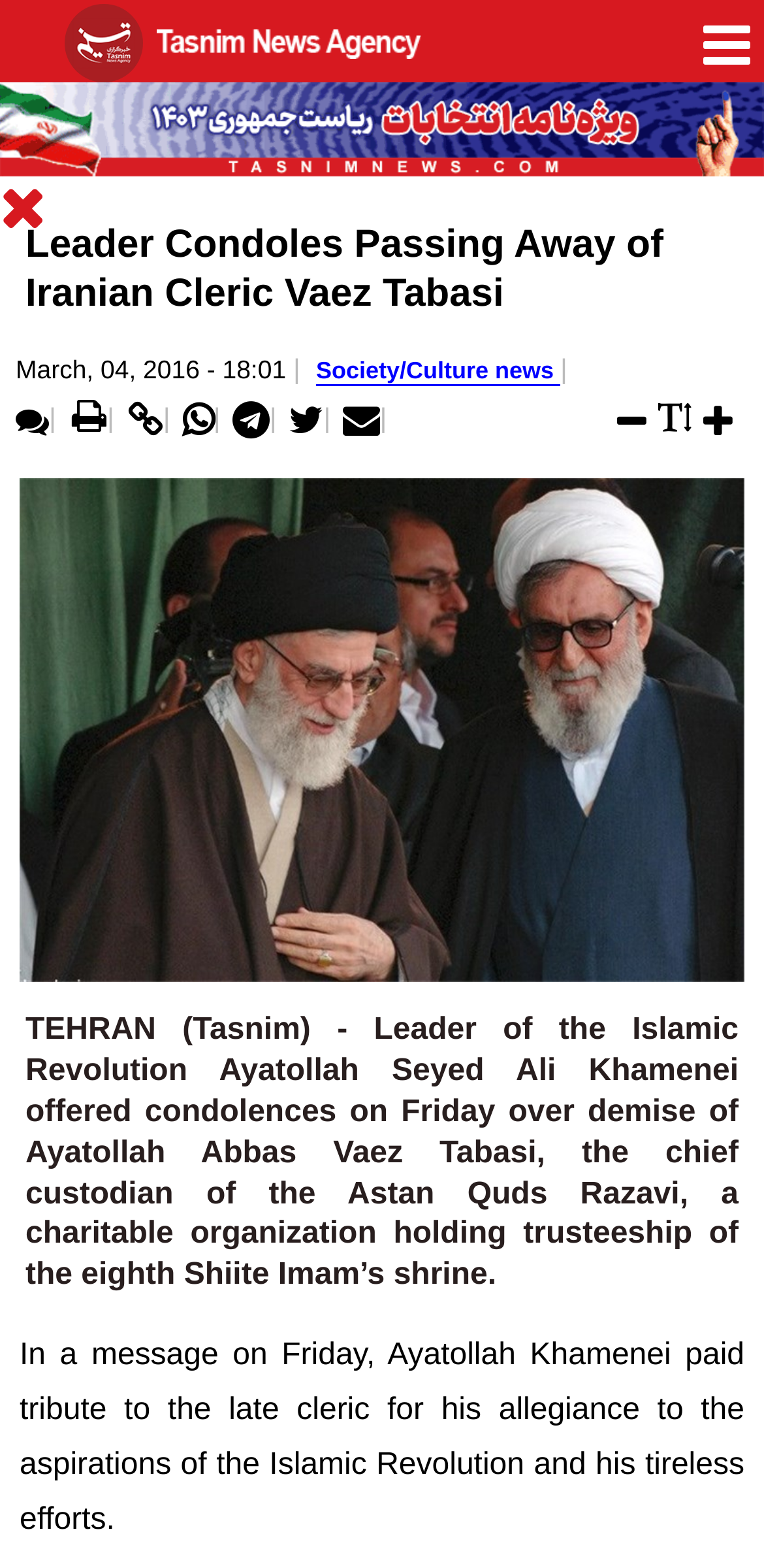Find the bounding box coordinates of the element I should click to carry out the following instruction: "Share on whatsapp".

[0.238, 0.258, 0.279, 0.276]